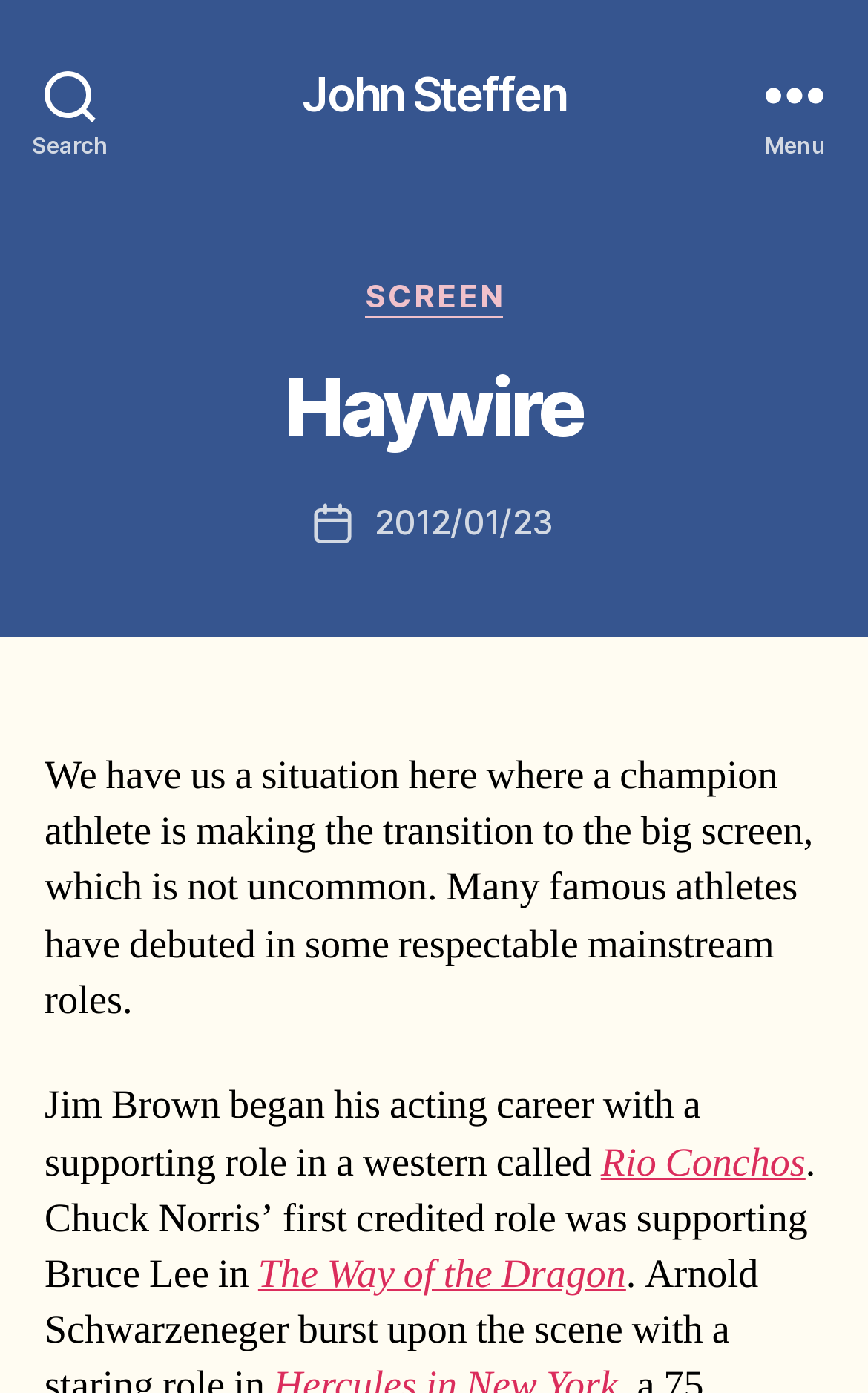How many buttons are at the top of the webpage?
Please give a well-detailed answer to the question.

There are two buttons at the top of the webpage, the 'Search' button and the 'Menu' button, which can be determined by looking at the bounding box coordinates of the buttons.